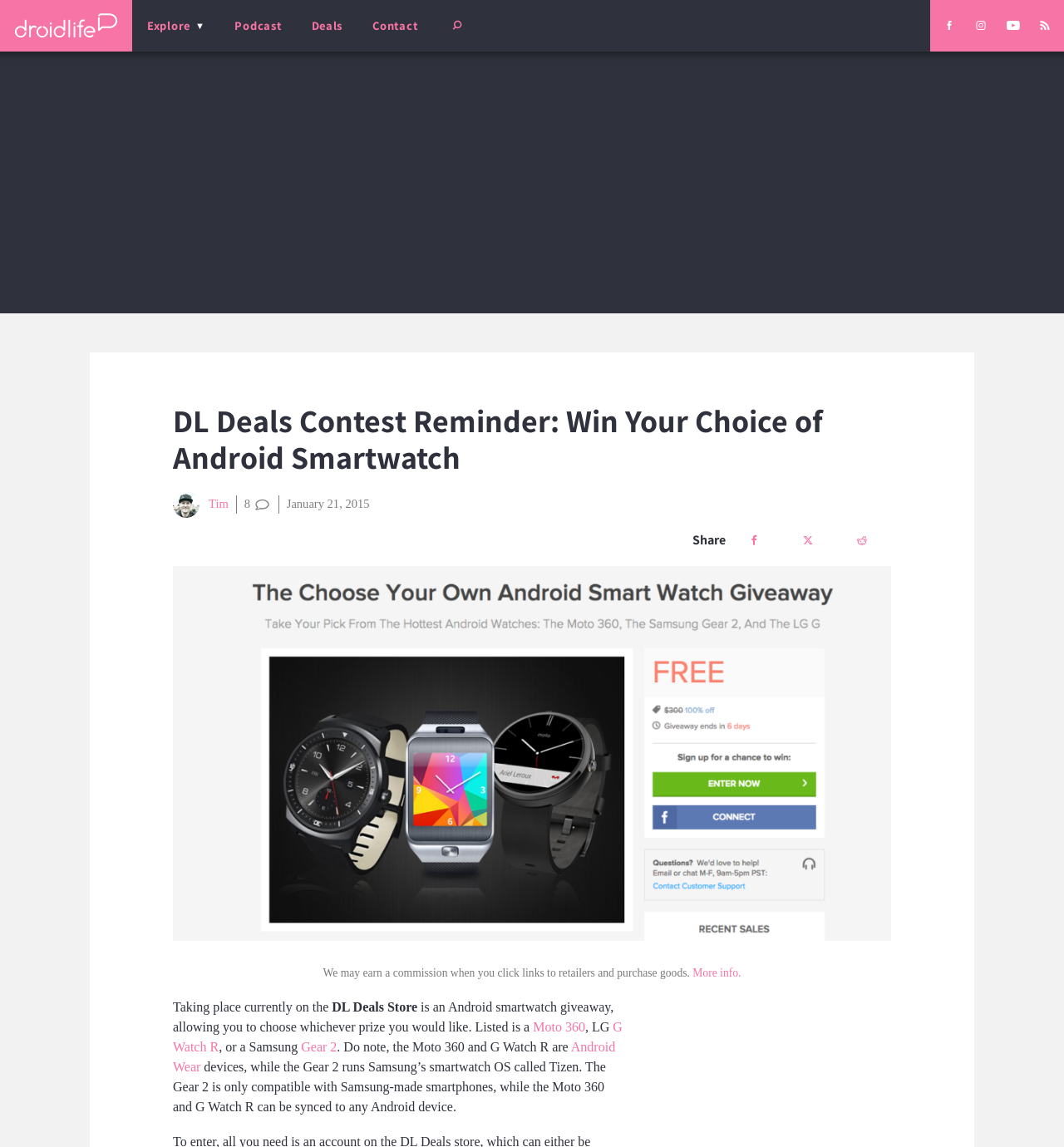Provide the bounding box coordinates in the format (top-left x, top-left y, bottom-right x, bottom-right y). All values are floating point numbers between 0 and 1. Determine the bounding box coordinate of the UI element described as: More info.

[0.651, 0.843, 0.696, 0.854]